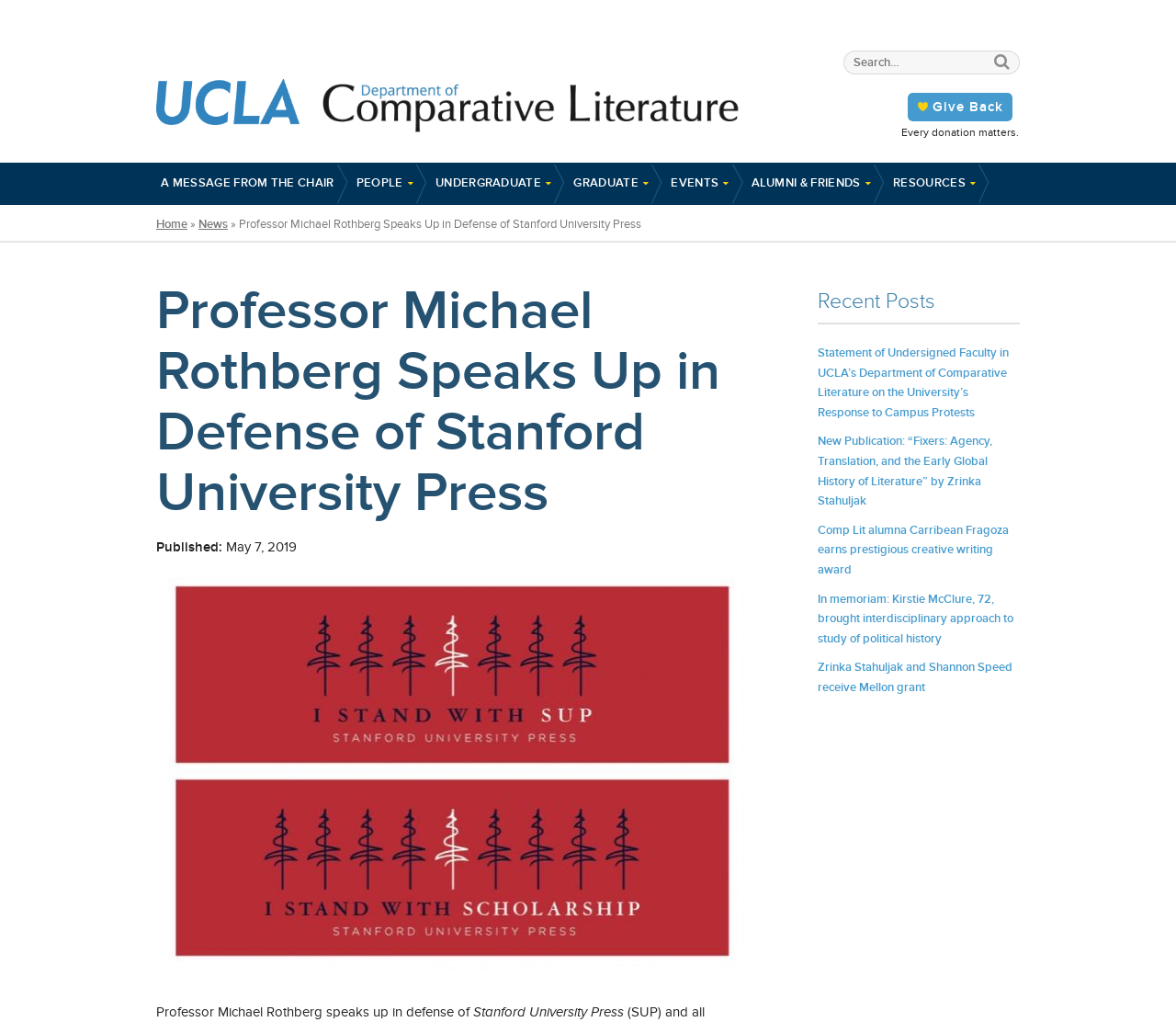Bounding box coordinates must be specified in the format (top-left x, top-left y, bottom-right x, bottom-right y). All values should be floating point numbers between 0 and 1. What are the bounding box coordinates of the UI element described as: Alumni & Friends

[0.639, 0.159, 0.741, 0.2]